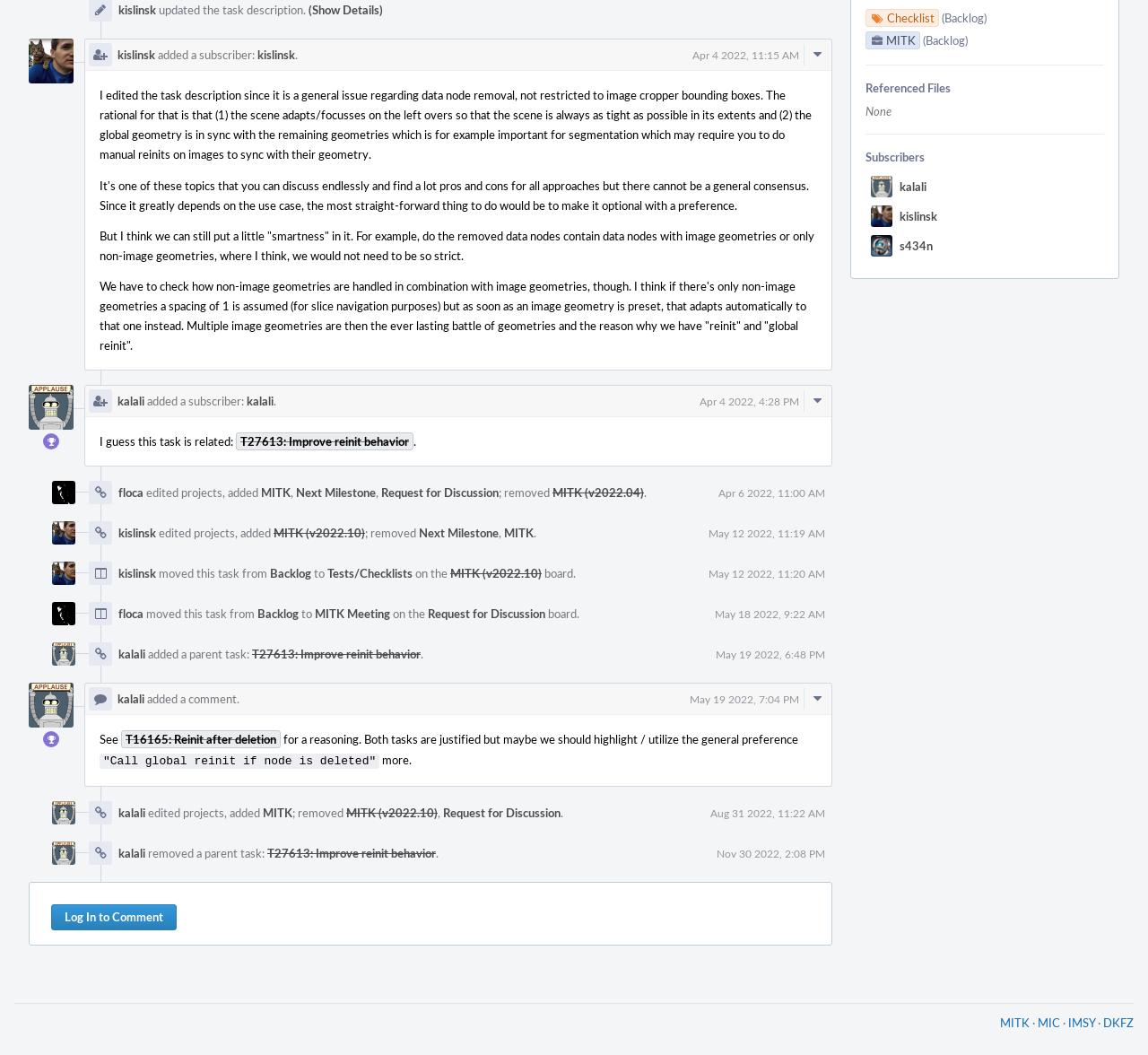Identify the bounding box for the UI element that is described as follows: "parent_node: kalali added a comment.".

[0.025, 0.647, 0.064, 0.69]